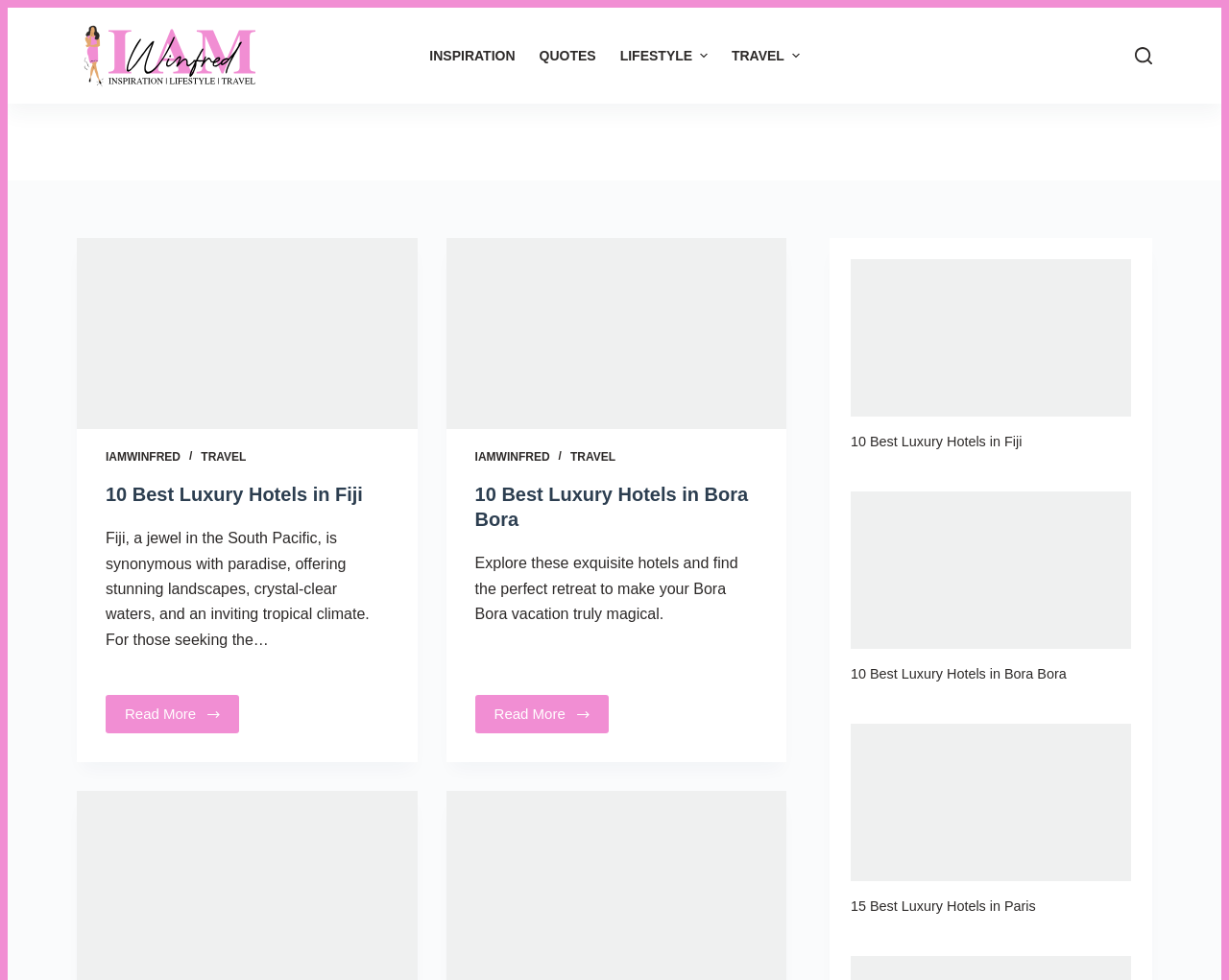Determine the bounding box for the described UI element: "alt="IamWinfred Blog Logo"".

[0.062, 0.02, 0.212, 0.094]